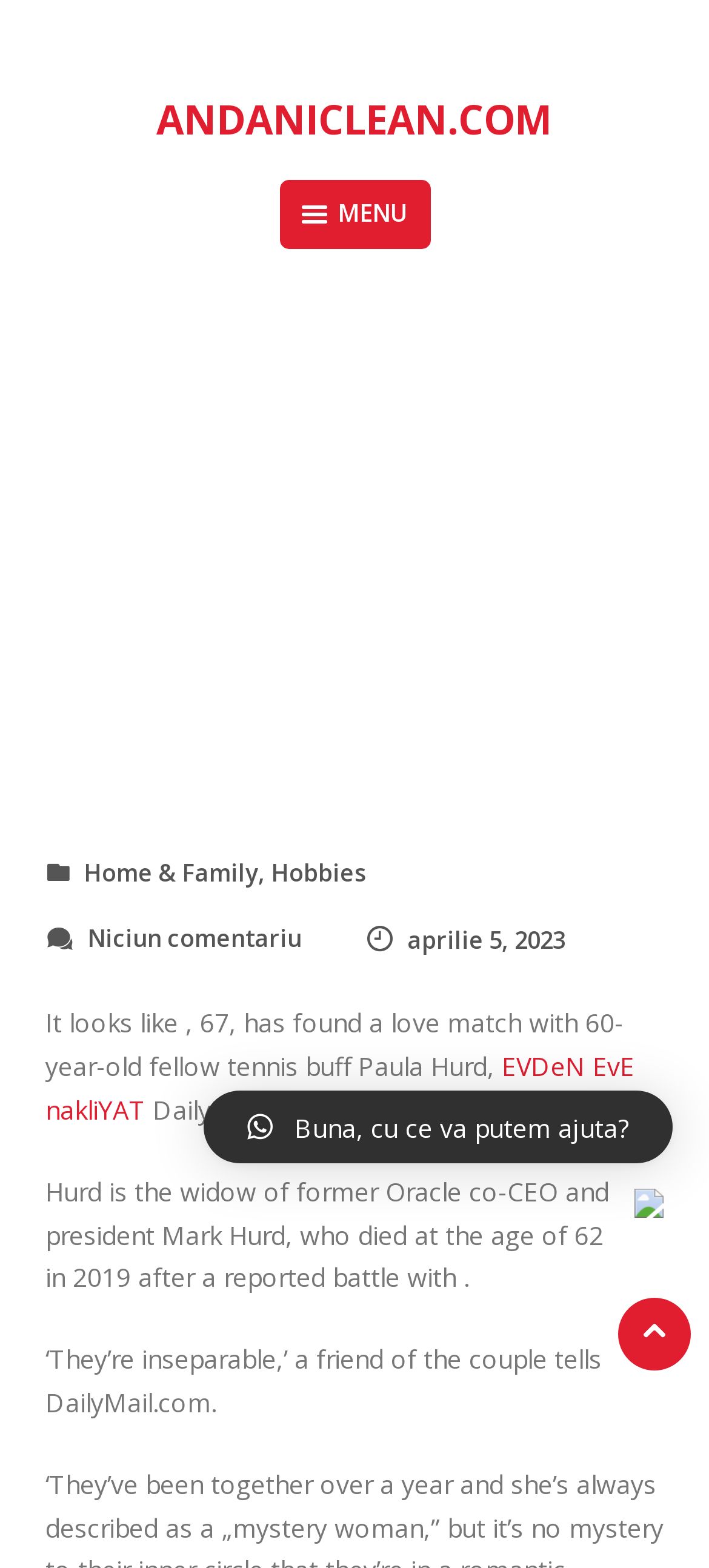What is the name of the website?
Please utilize the information in the image to give a detailed response to the question.

The website's name is Andaniclean.com, as indicated by the link 'ANDANICLEAN.COM' at the top of the page.